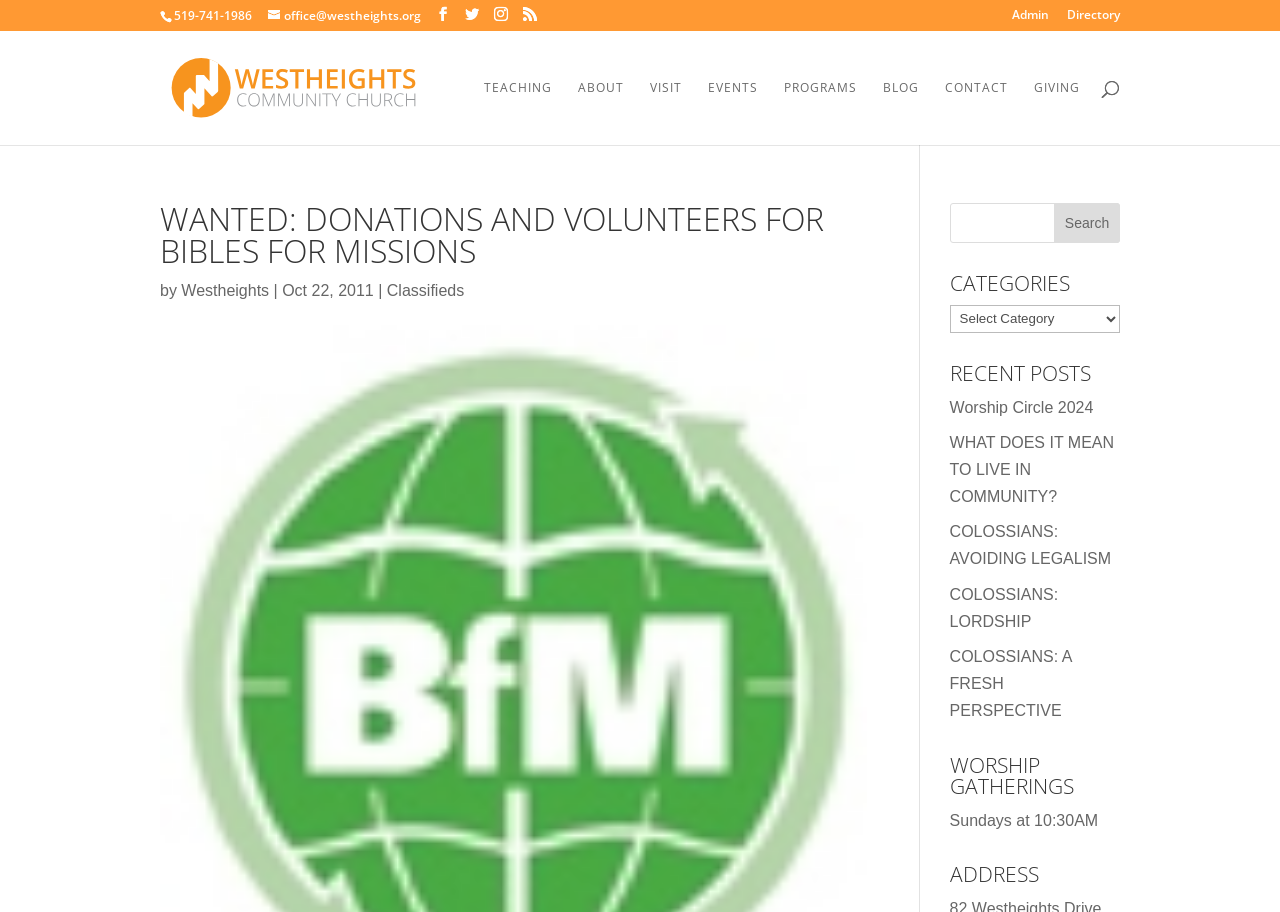Please determine the bounding box coordinates of the clickable area required to carry out the following instruction: "Visit the admin page". The coordinates must be four float numbers between 0 and 1, represented as [left, top, right, bottom].

[0.791, 0.01, 0.82, 0.033]